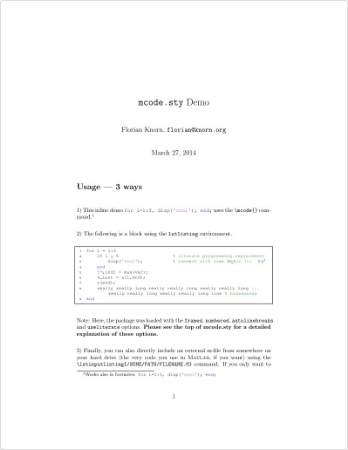What is the date of the document?
Could you give a comprehensive explanation in response to this question?

The caption explicitly states that the document is dated March 27, 2014, which indicates when the document was created or last updated.